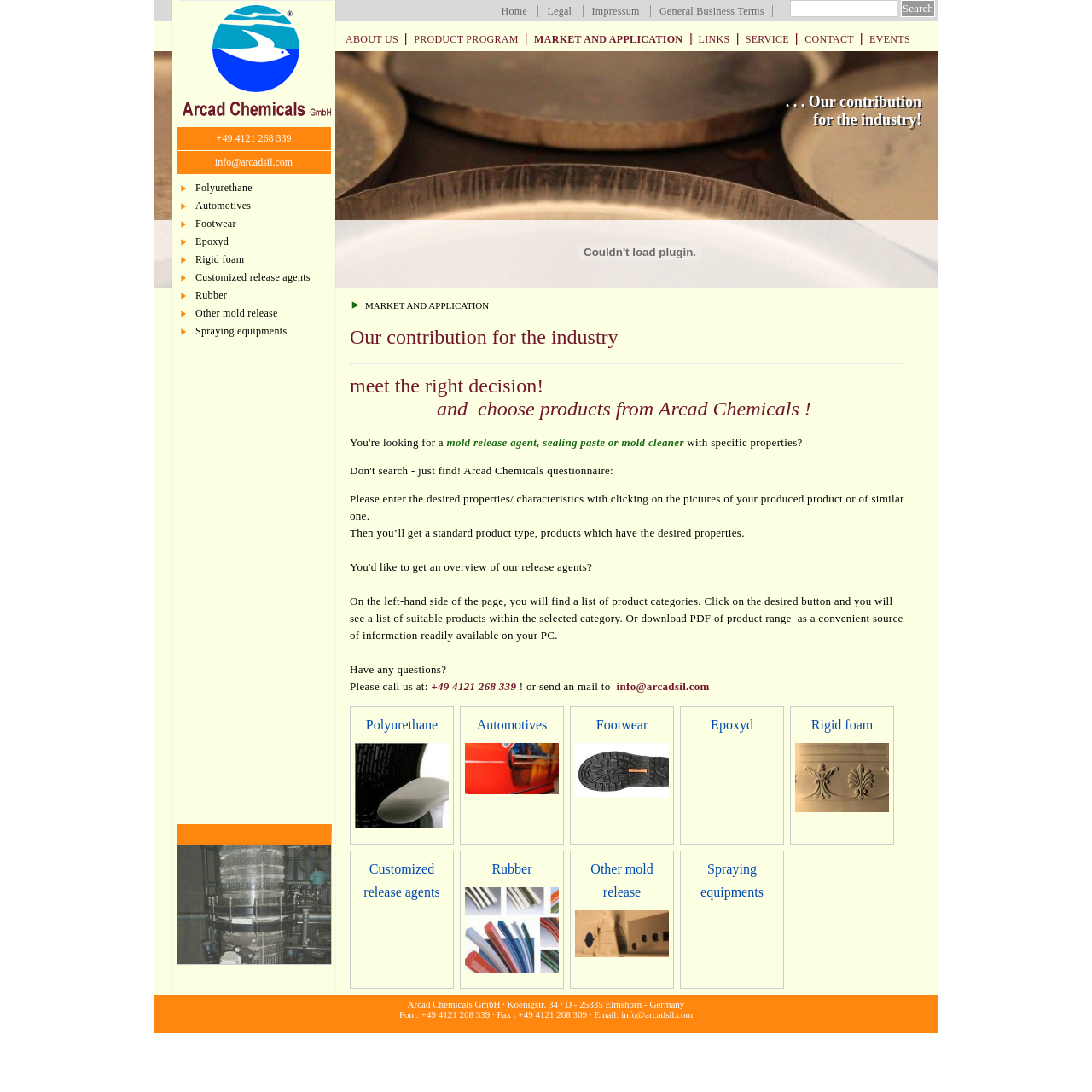Determine the webpage's heading and output its text content.

Our contribution for the industry